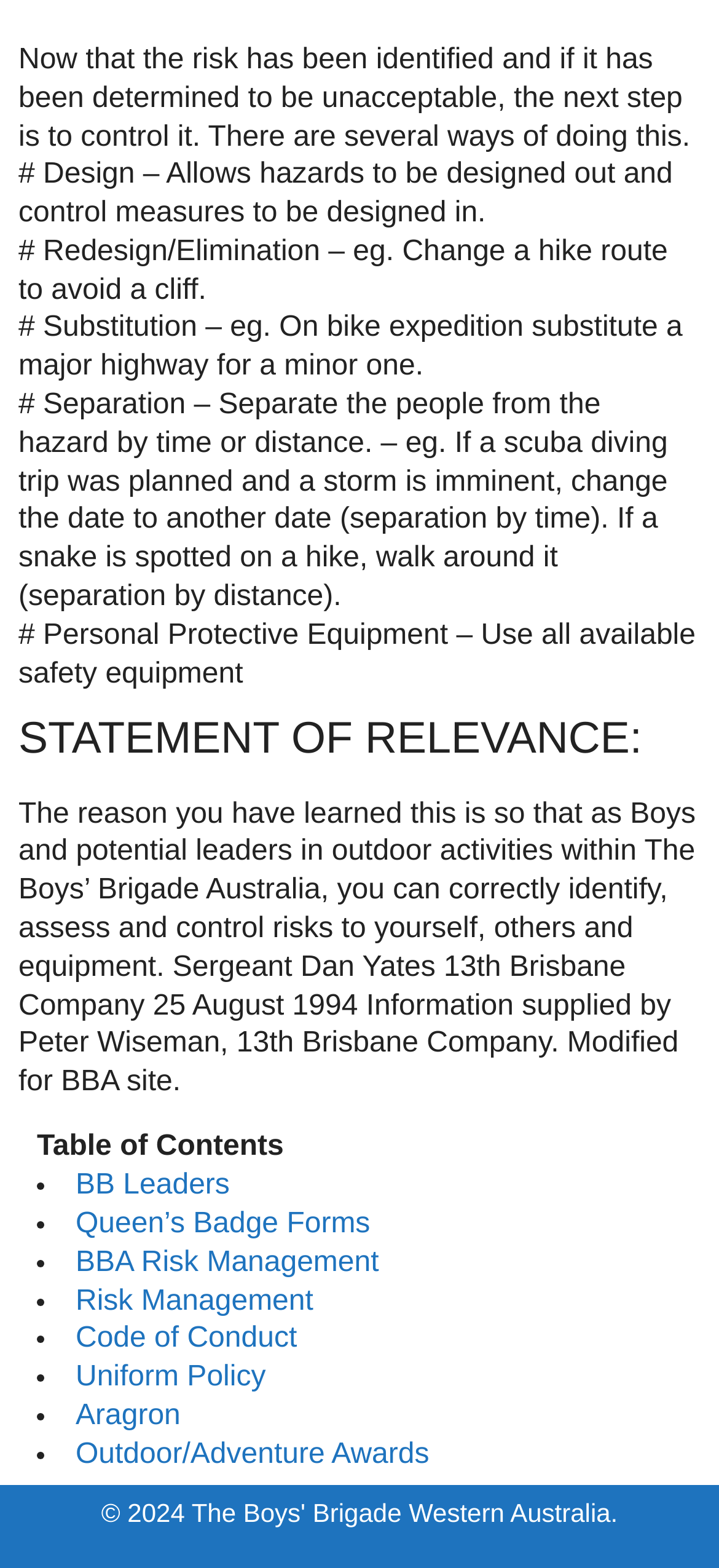Pinpoint the bounding box coordinates of the clickable area necessary to execute the following instruction: "Click on 'BBA Risk Management'". The coordinates should be given as four float numbers between 0 and 1, namely [left, top, right, bottom].

[0.105, 0.795, 0.527, 0.815]